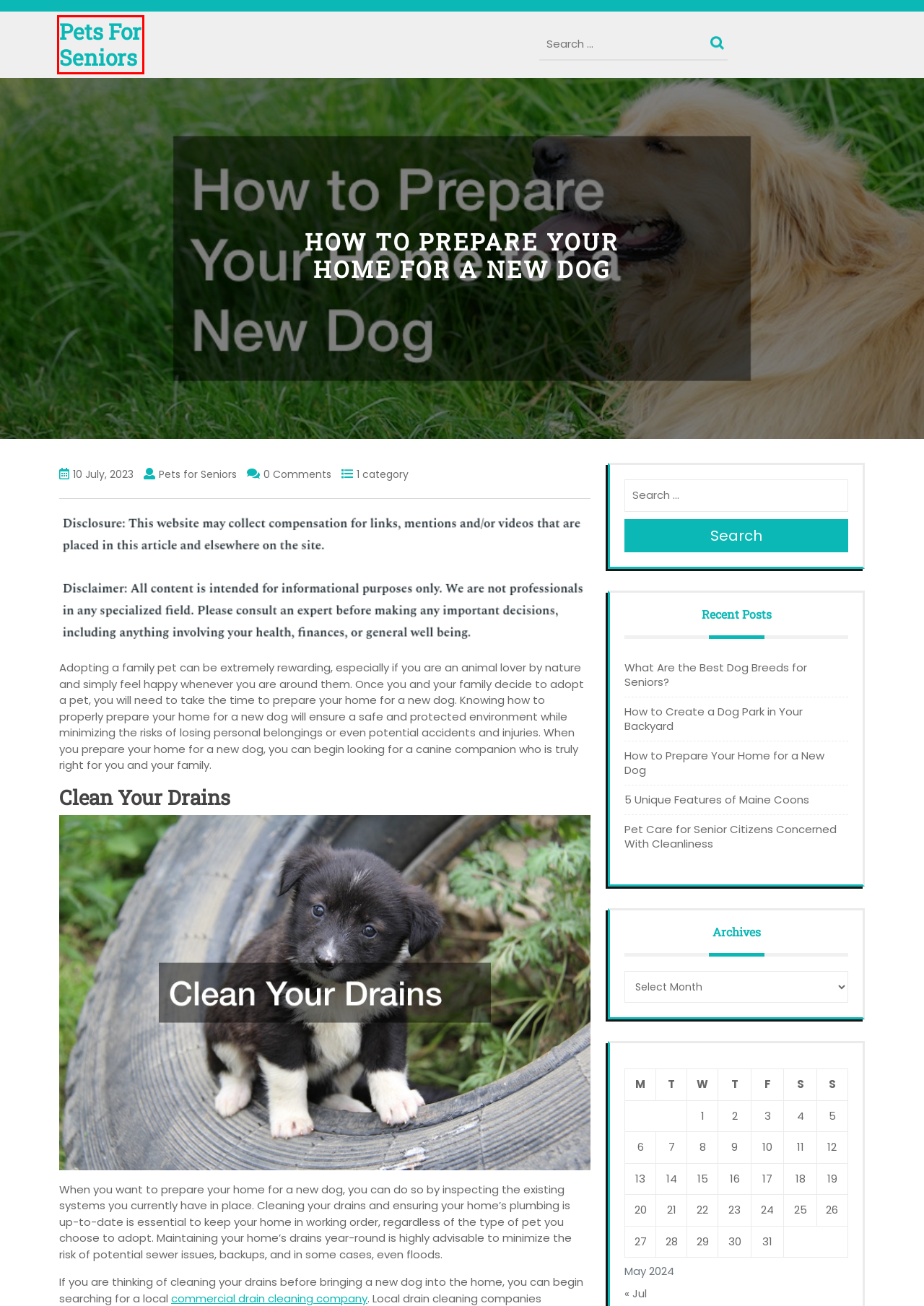You have a screenshot showing a webpage with a red bounding box around a UI element. Choose the webpage description that best matches the new page after clicking the highlighted element. Here are the options:
A. 5 Unique Features of Maine Coons - Pets For Seniors
B. July 2023 - Pets For Seniors
C. Attorneys Lafayette, LA | Wiley & Jowers
D. What Are the Best Dog Breeds for Seniors? - Pets For Seniors
E. Pet Care for Senior Citizens Concerned With Cleanliness
F. How to Create a Dog Park in Your Backyard - Pets For Seniors
G. The Truth About Veterinary Laser Surgery - Pets For Seniors
H. Pets For Seniors - Pet Therapy for Elderly

H